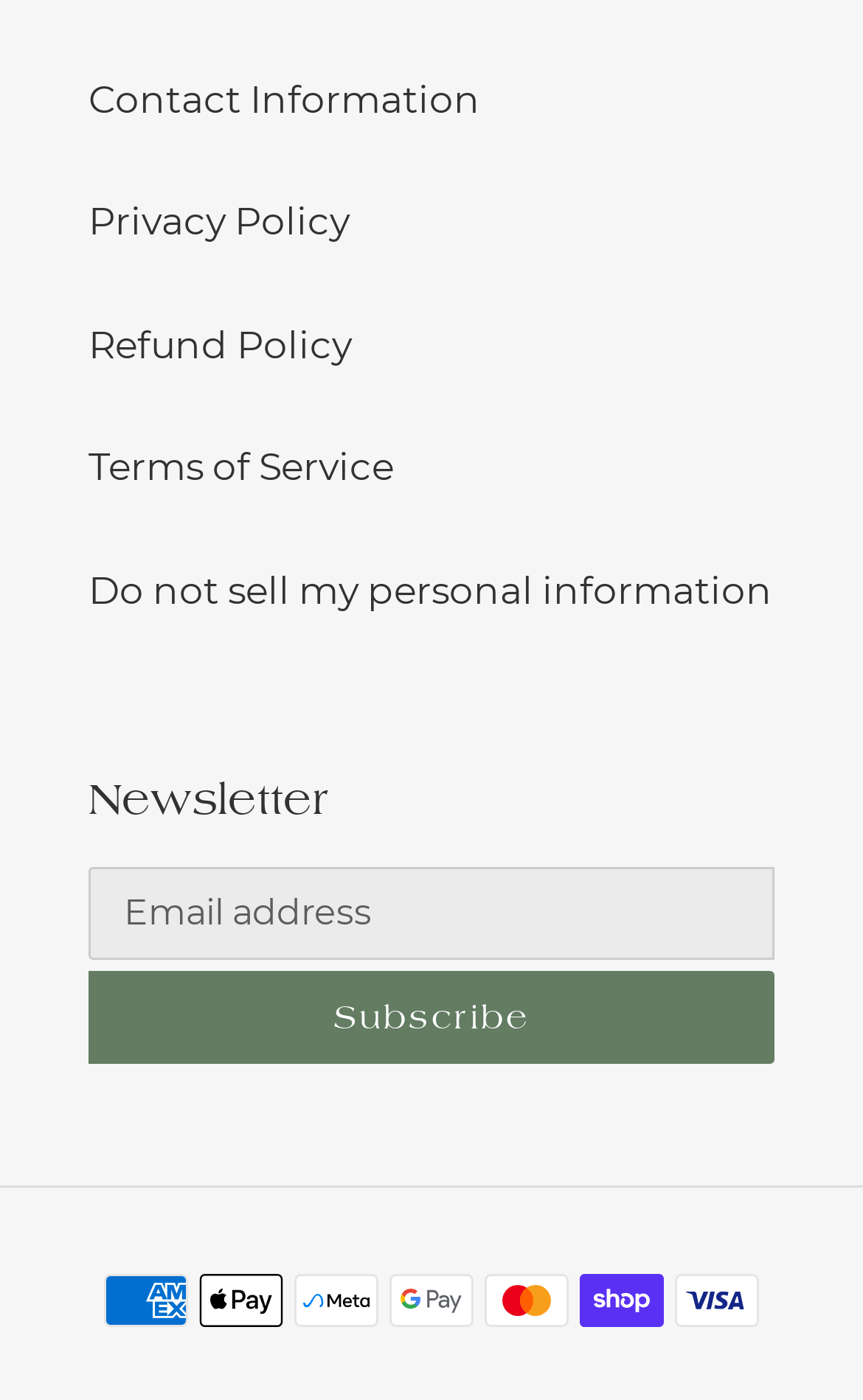Using the provided element description: "Subscribe", determine the bounding box coordinates of the corresponding UI element in the screenshot.

[0.103, 0.693, 0.897, 0.76]